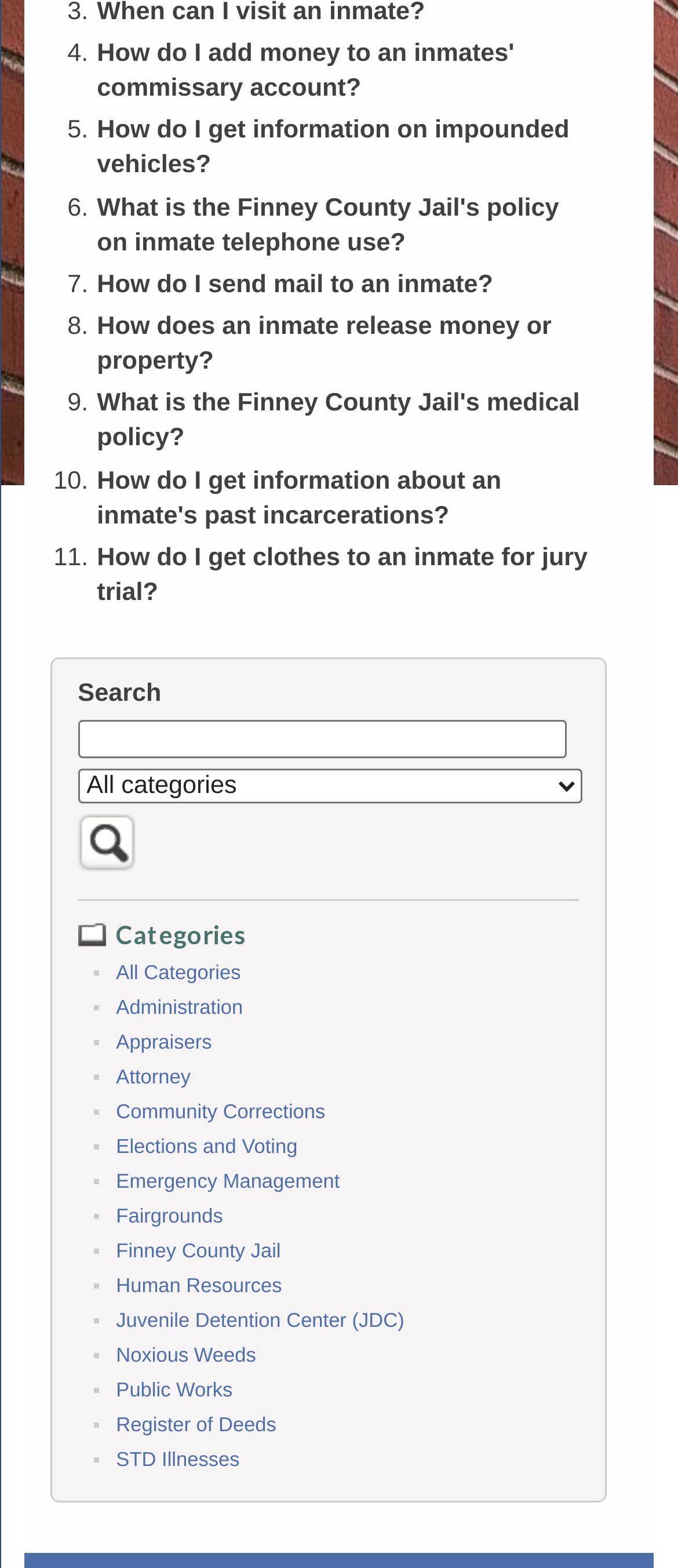How many categories are listed?
Examine the image closely and answer the question with as much detail as possible.

I counted the number of links under the 'Categories' heading, and there are 18 categories listed.